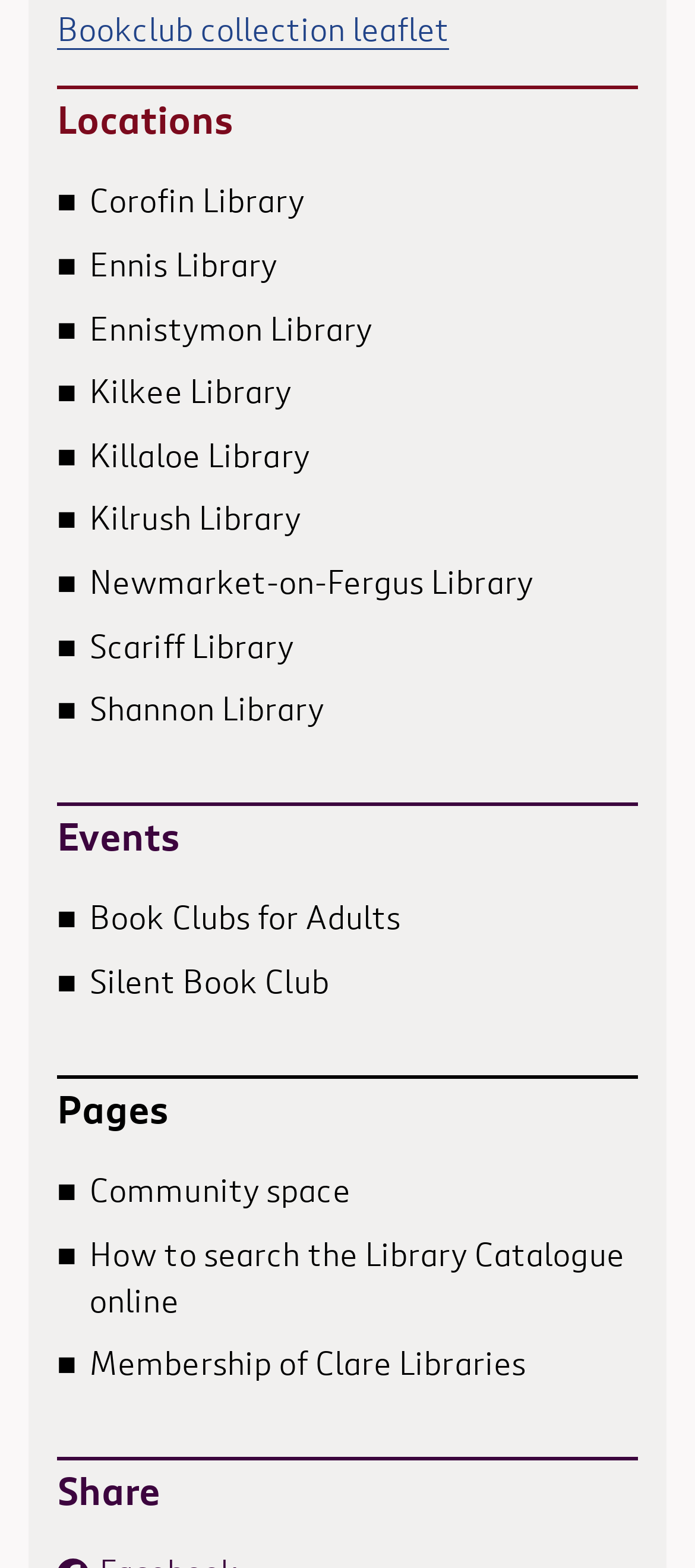What is the last link listed under 'Pages'?
Based on the screenshot, provide your answer in one word or phrase.

Membership of Clare Libraries